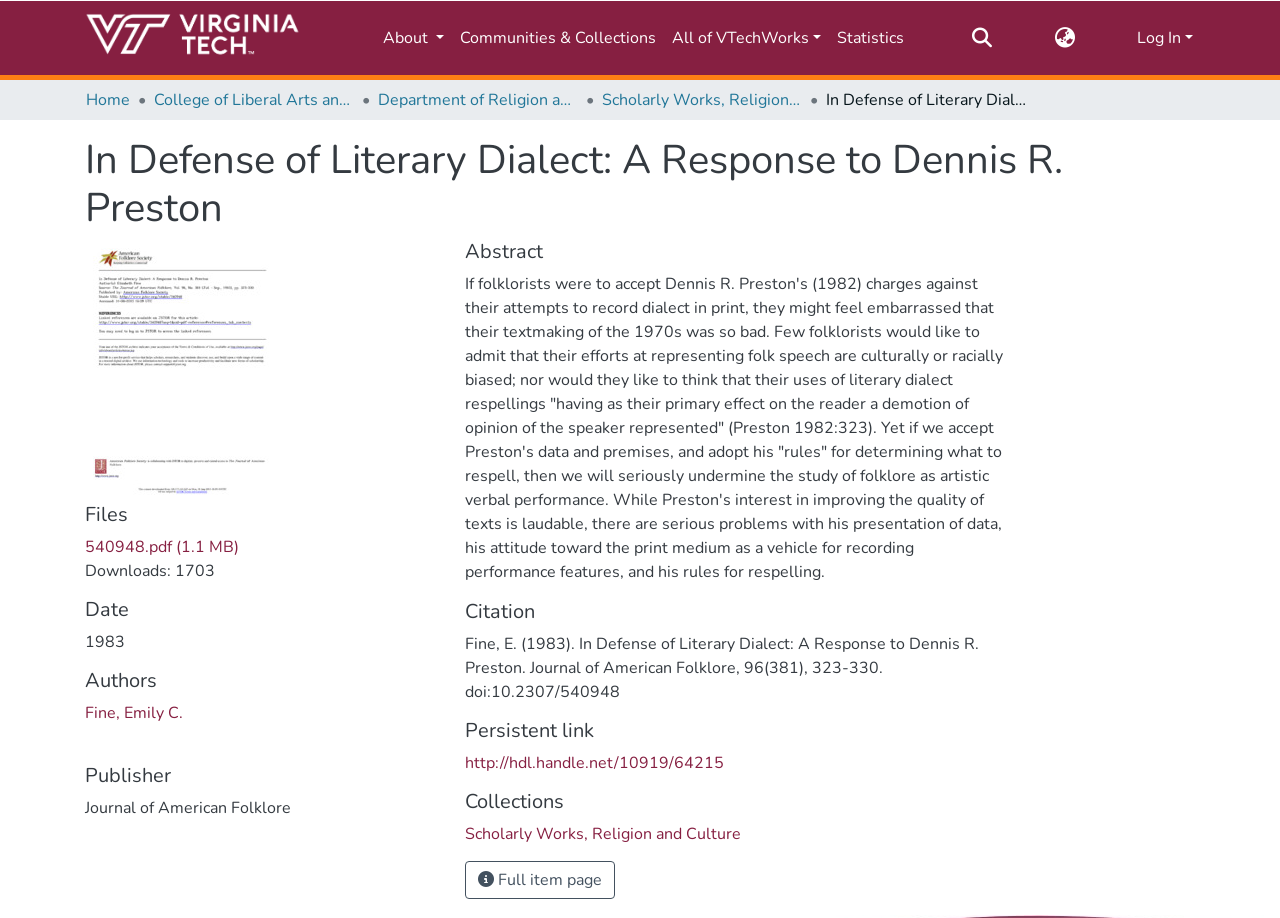Find and specify the bounding box coordinates that correspond to the clickable region for the instruction: "Search for something".

[0.754, 0.02, 0.777, 0.061]